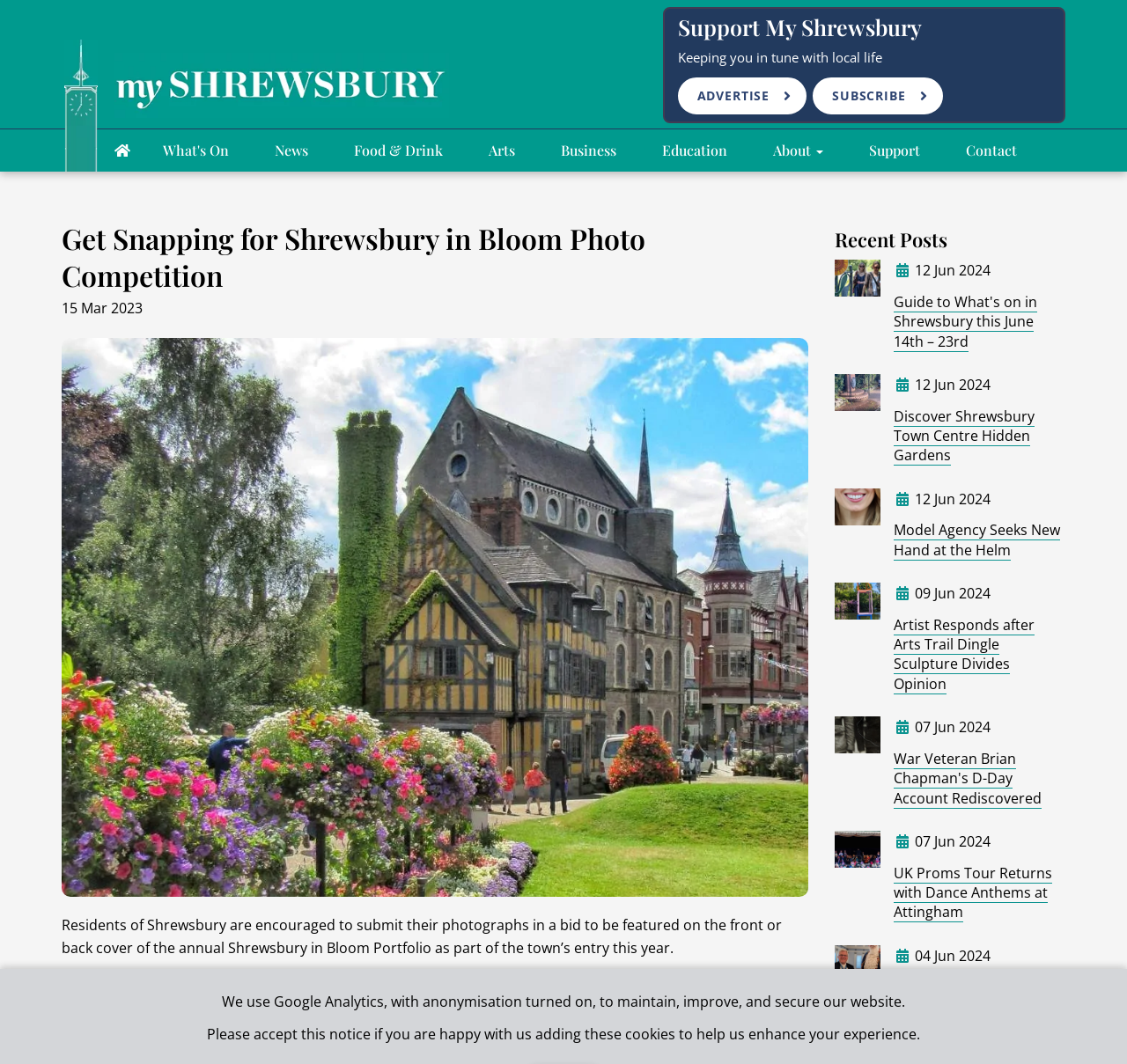Please identify the bounding box coordinates of the clickable element to fulfill the following instruction: "Click on 'News'". The coordinates should be four float numbers between 0 and 1, i.e., [left, top, right, bottom].

[0.244, 0.124, 0.273, 0.161]